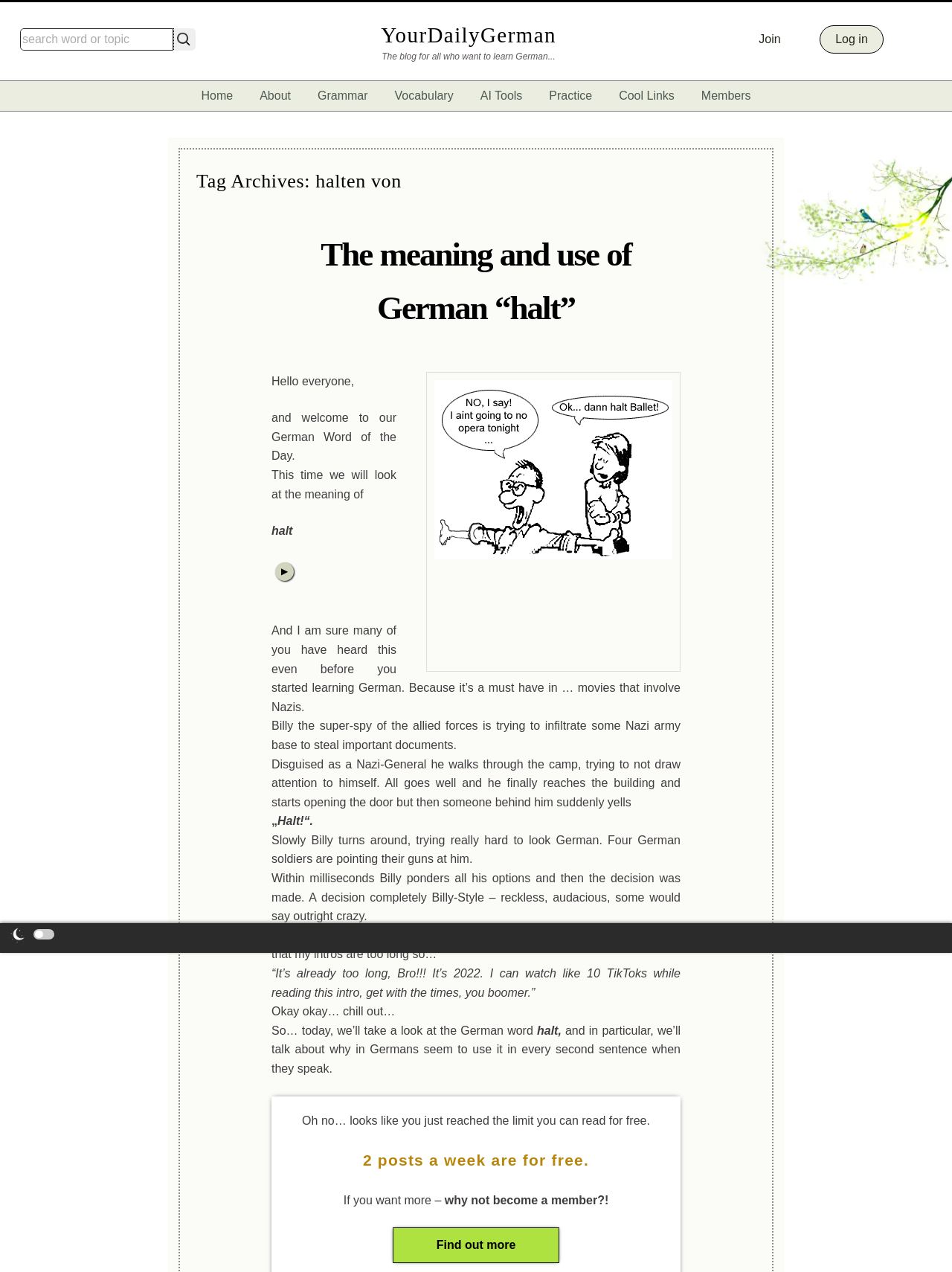Extract the bounding box for the UI element that matches this description: "Join".

[0.797, 0.026, 0.82, 0.036]